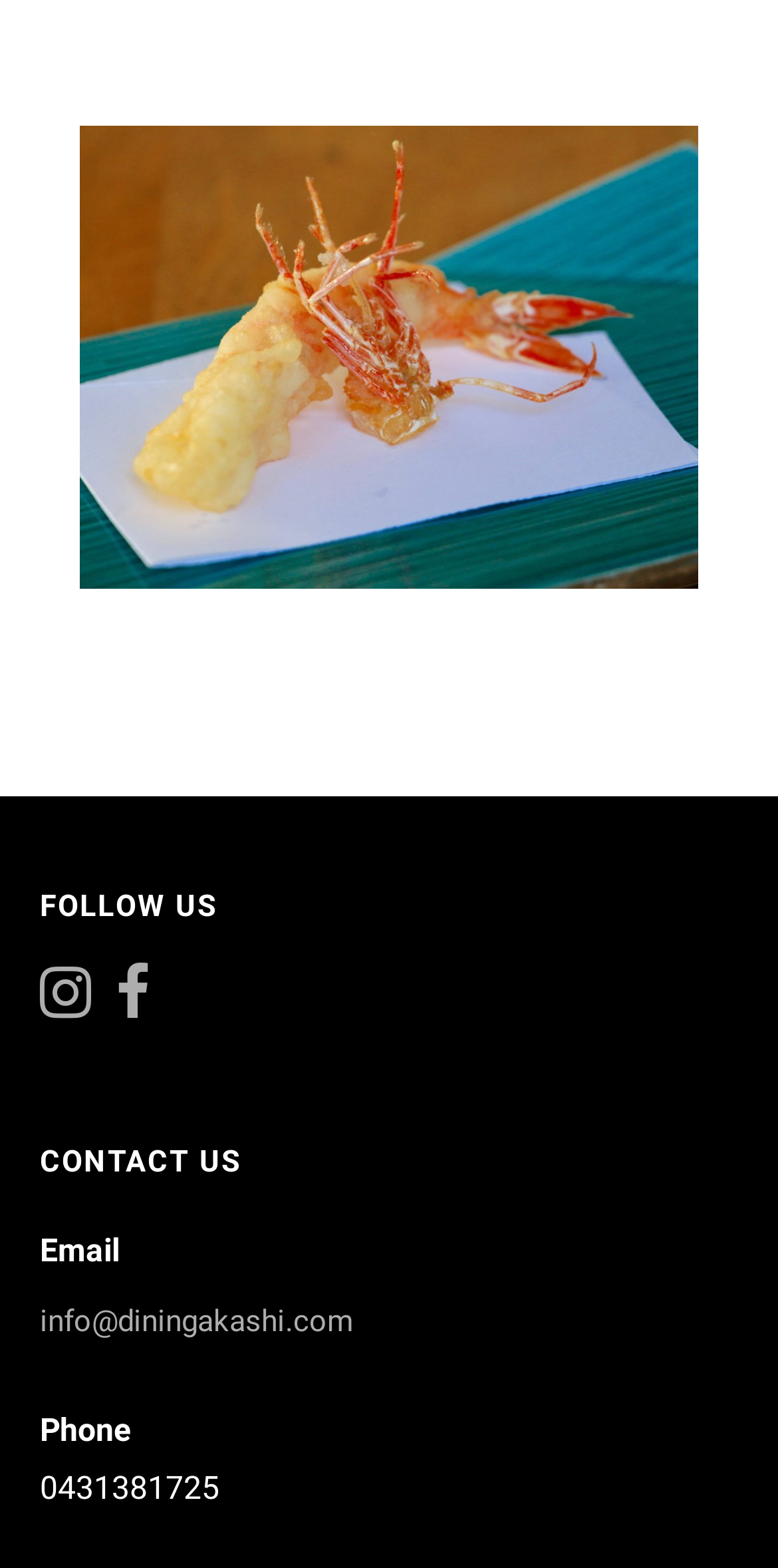What is the phone number to contact?
Please provide a single word or phrase as your answer based on the image.

0431381725